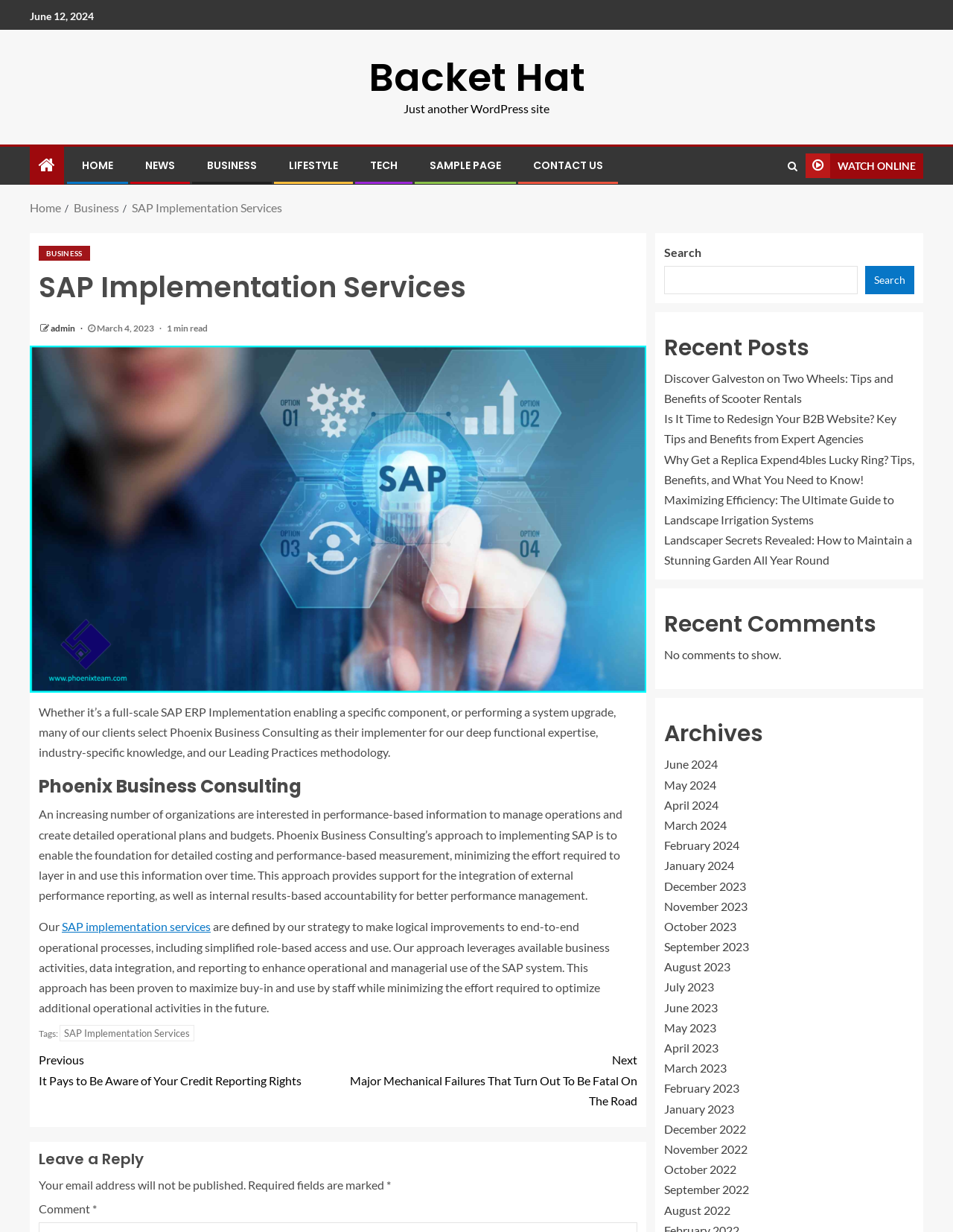Pinpoint the bounding box coordinates of the clickable area necessary to execute the following instruction: "Leave a reply". The coordinates should be given as four float numbers between 0 and 1, namely [left, top, right, bottom].

[0.041, 0.934, 0.669, 0.947]